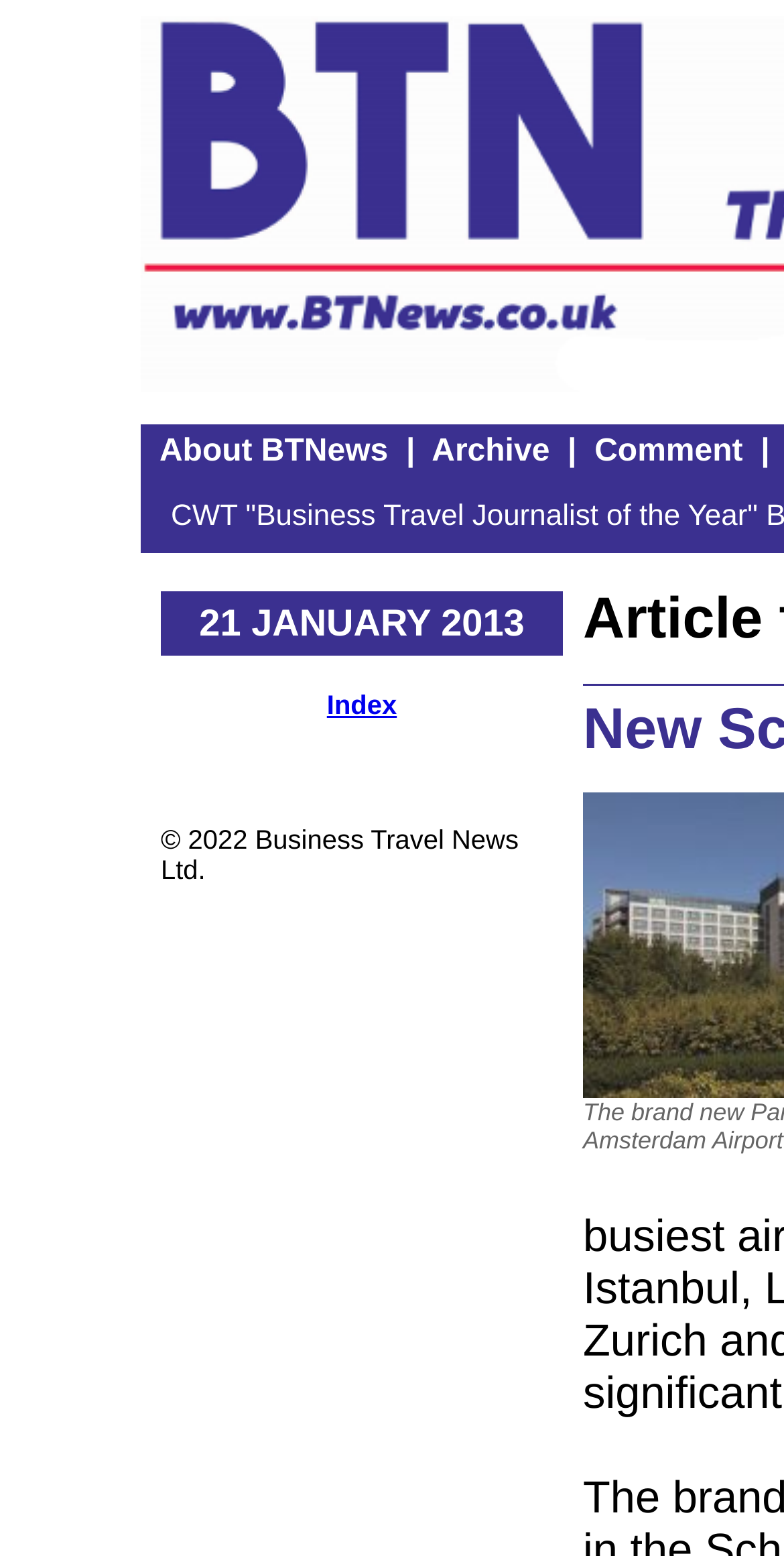Refer to the image and answer the question with as much detail as possible: What is the purpose of the 'About BTNews' link?

The 'About BTNews' link is located at the top navigation bar of the webpage, suggesting that it provides information about the website BTNews, its mission, and its purpose.